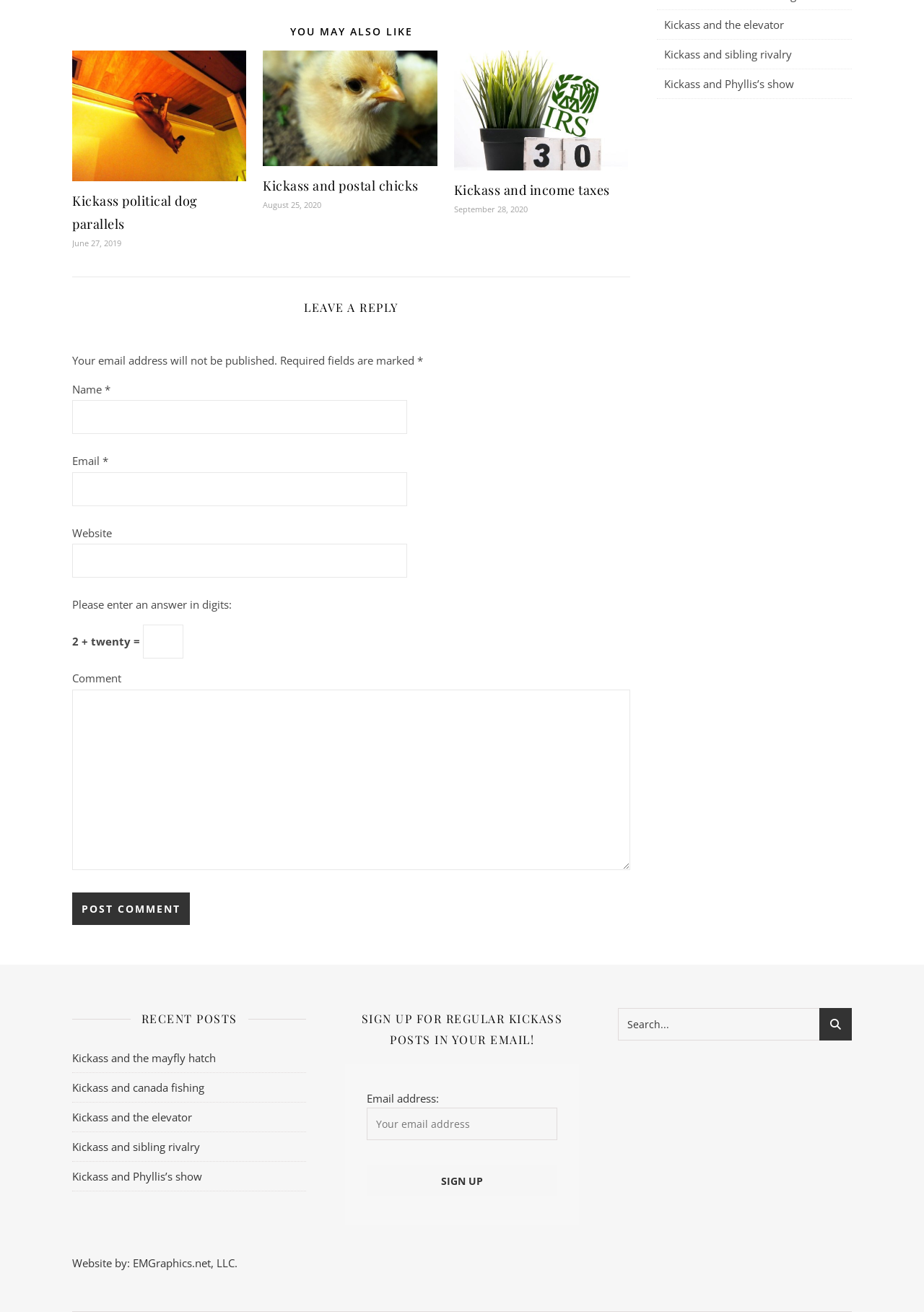Provide the bounding box coordinates for the area that should be clicked to complete the instruction: "Click on the 'Sign up' button".

[0.397, 0.888, 0.603, 0.912]